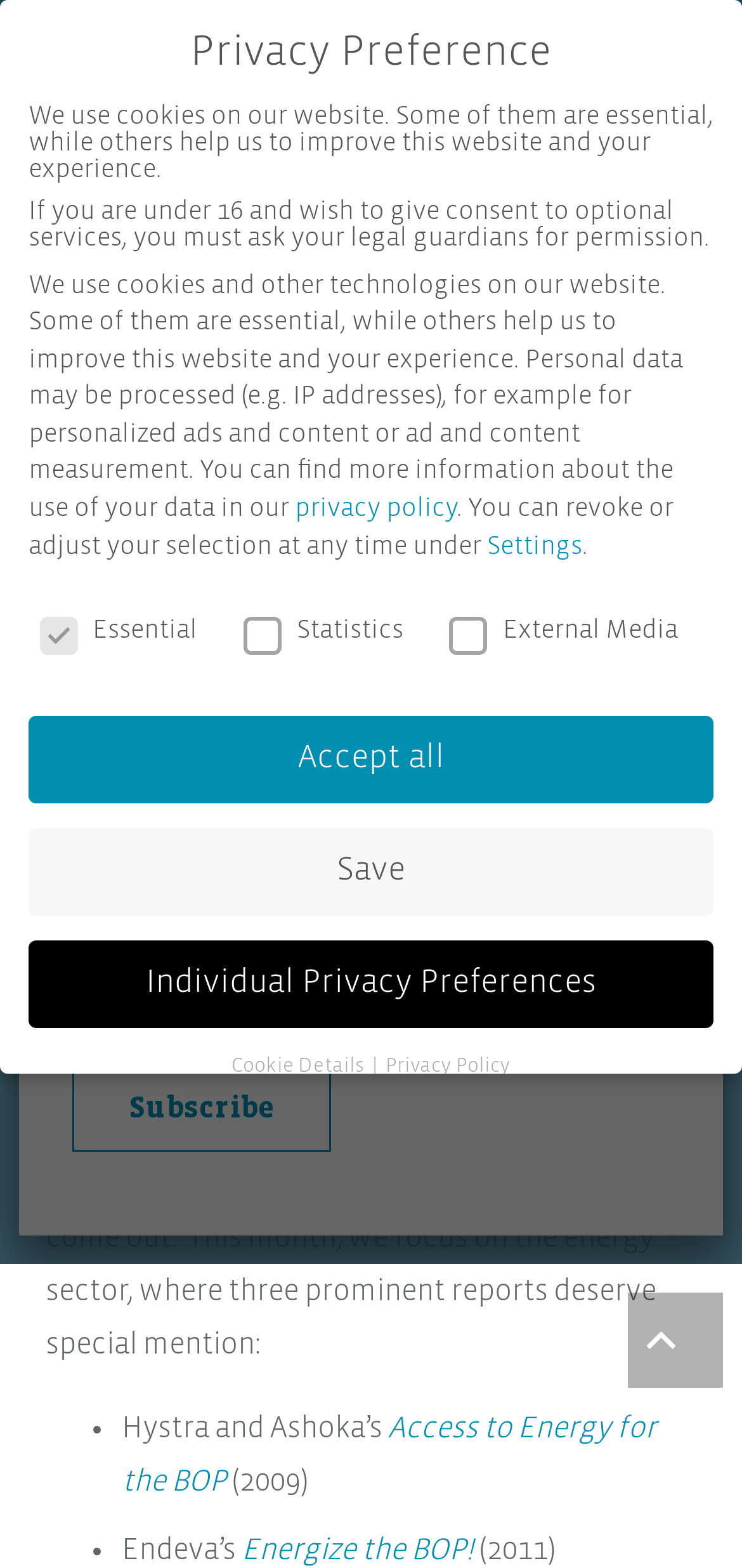Please identify the bounding box coordinates of the region to click in order to complete the task: "Click the 'Back to top' button". The coordinates must be four float numbers between 0 and 1, specified as [left, top, right, bottom].

[0.846, 0.824, 0.974, 0.885]